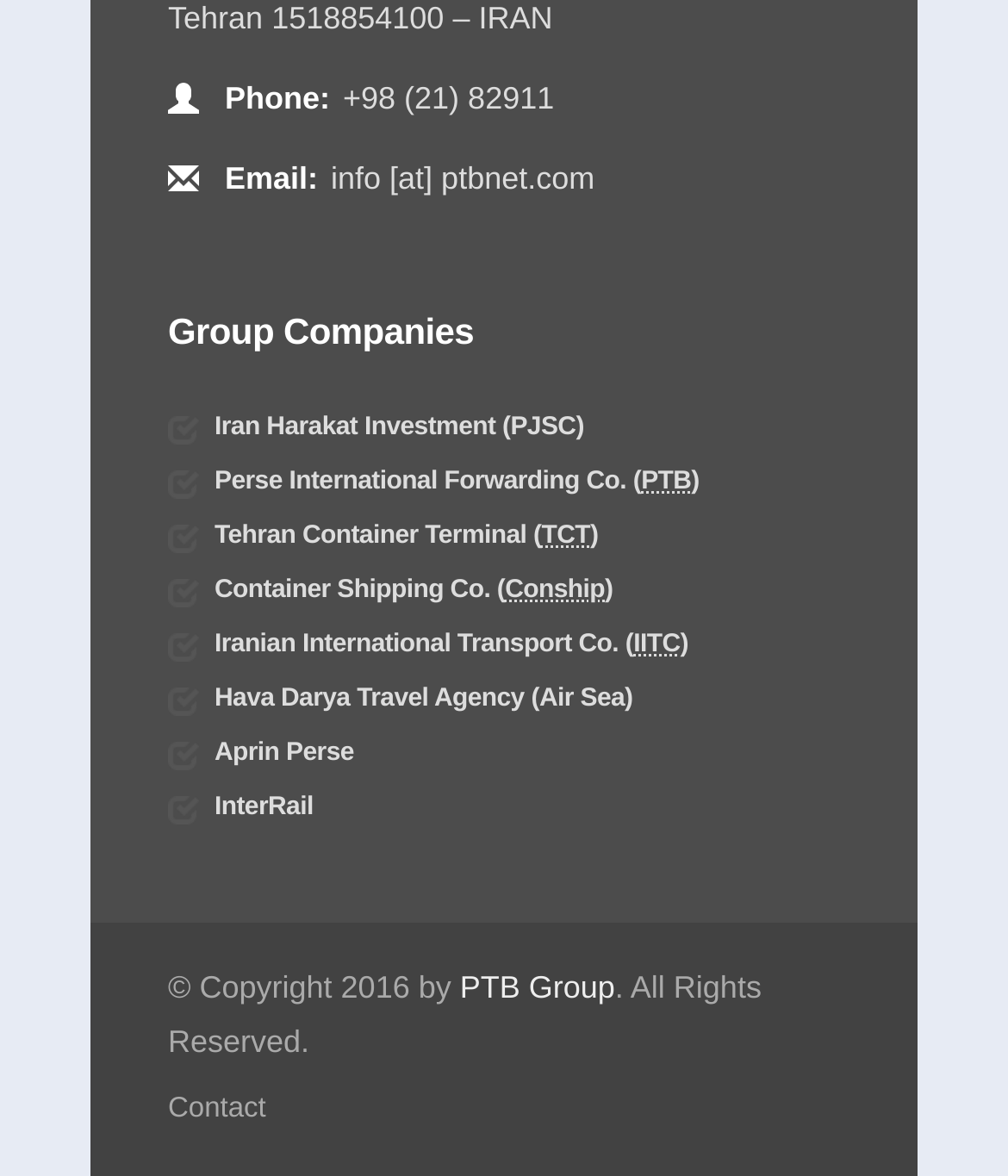Locate the bounding box coordinates of the element you need to click to accomplish the task described by this instruction: "Get in touch via phone".

[0.34, 0.068, 0.55, 0.099]